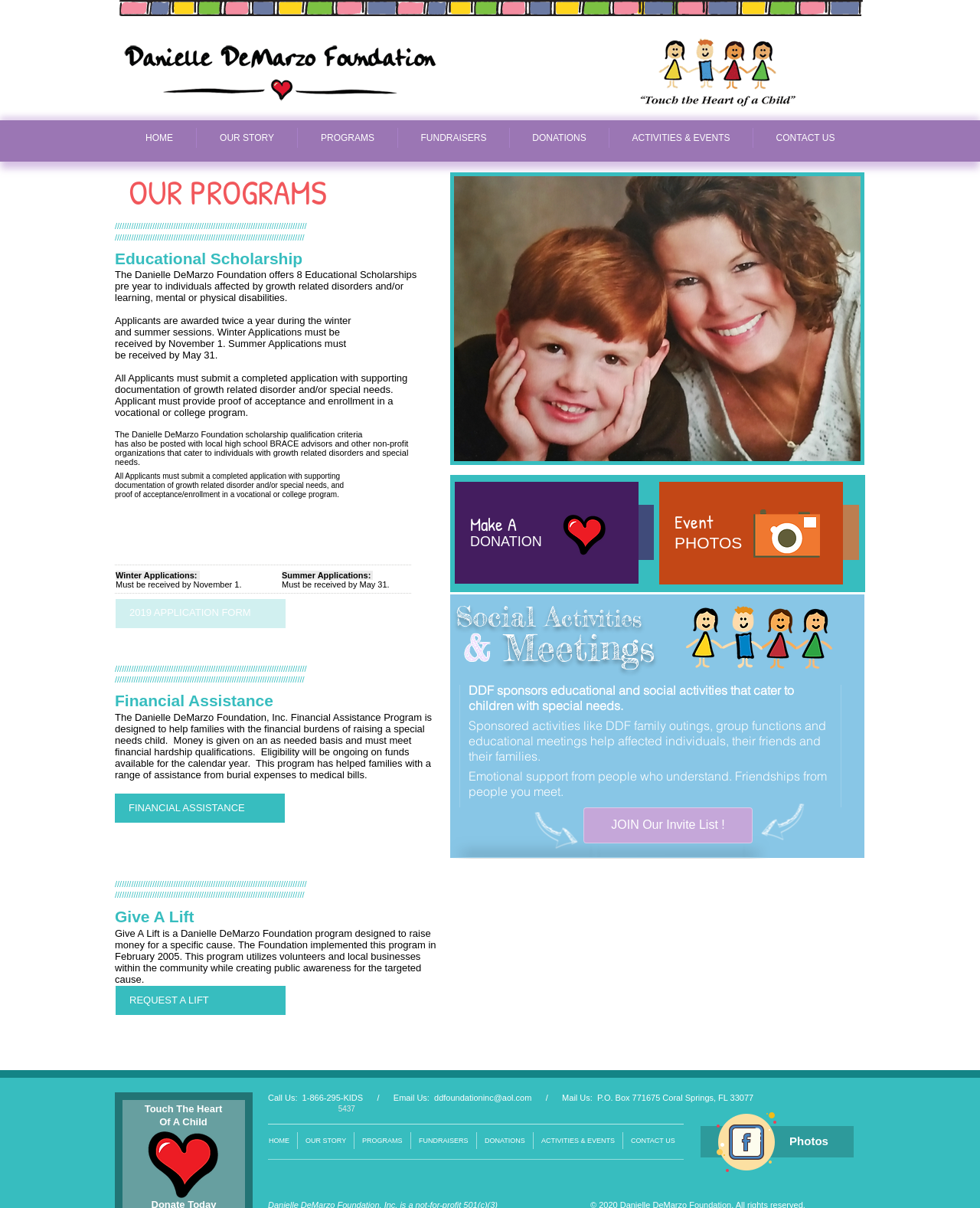Identify the bounding box coordinates of the clickable region to carry out the given instruction: "Click the 'JOIN Our Invite List!' link".

[0.595, 0.668, 0.768, 0.698]